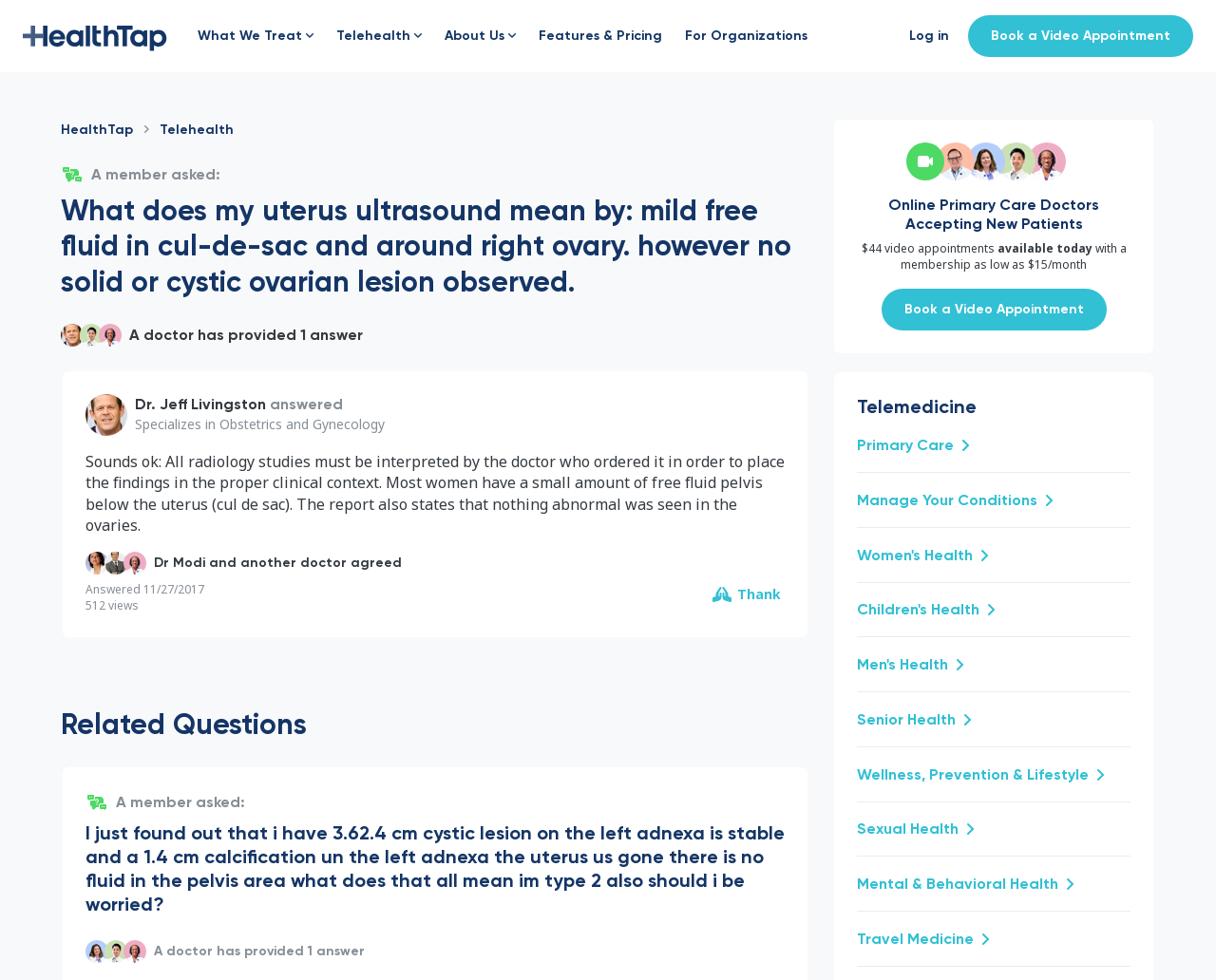Give a concise answer of one word or phrase to the question: 
What is the topic of the question asked by the member?

Uterus ultrasound